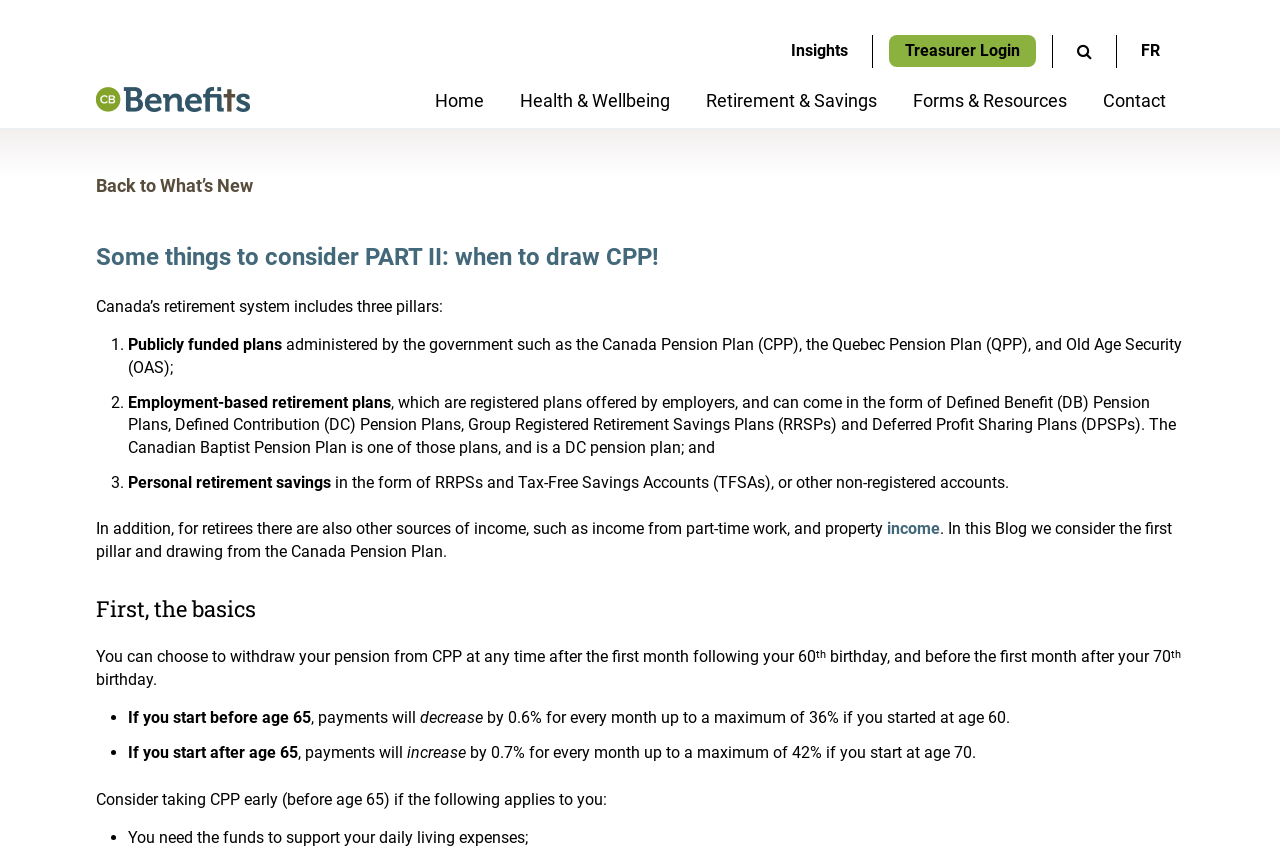Bounding box coordinates are specified in the format (top-left x, top-left y, bottom-right x, bottom-right y). All values are floating point numbers bounded between 0 and 1. Please provide the bounding box coordinate of the region this sentence describes: title="Home"

[0.075, 0.114, 0.195, 0.136]